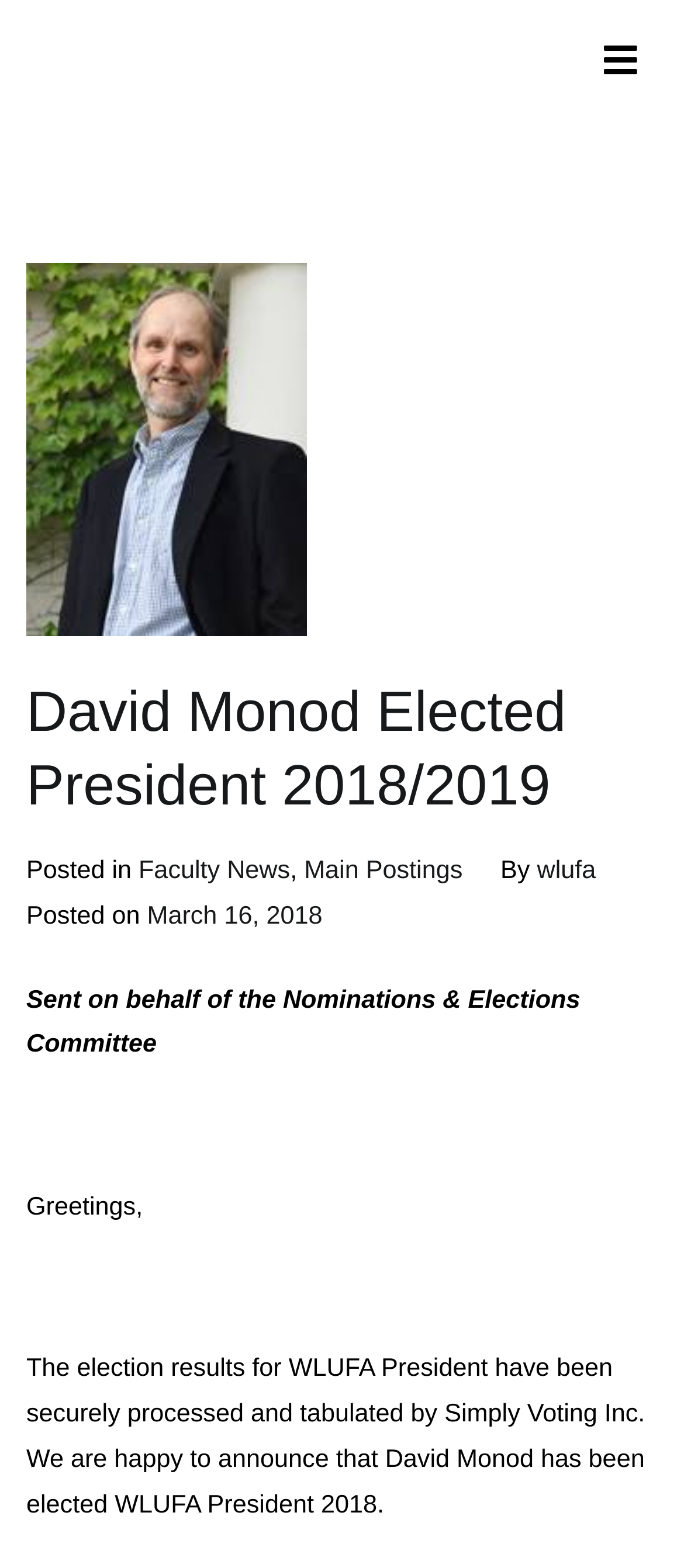Please find the bounding box for the UI component described as follows: "Faculty News".

[0.203, 0.547, 0.424, 0.565]